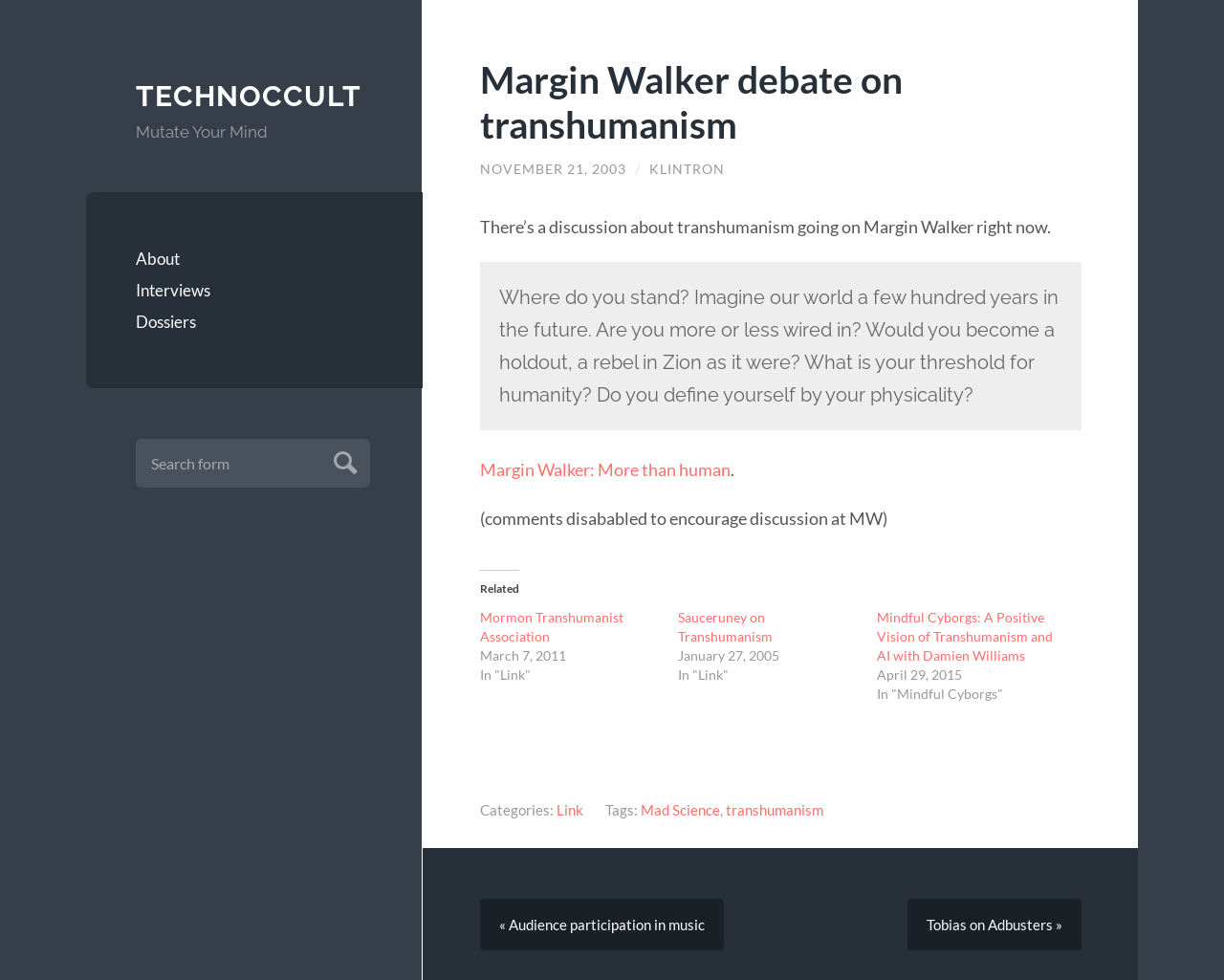Please specify the bounding box coordinates of the clickable section necessary to execute the following command: "Read the Margin Walker debate on transhumanism".

[0.392, 0.057, 0.737, 0.149]